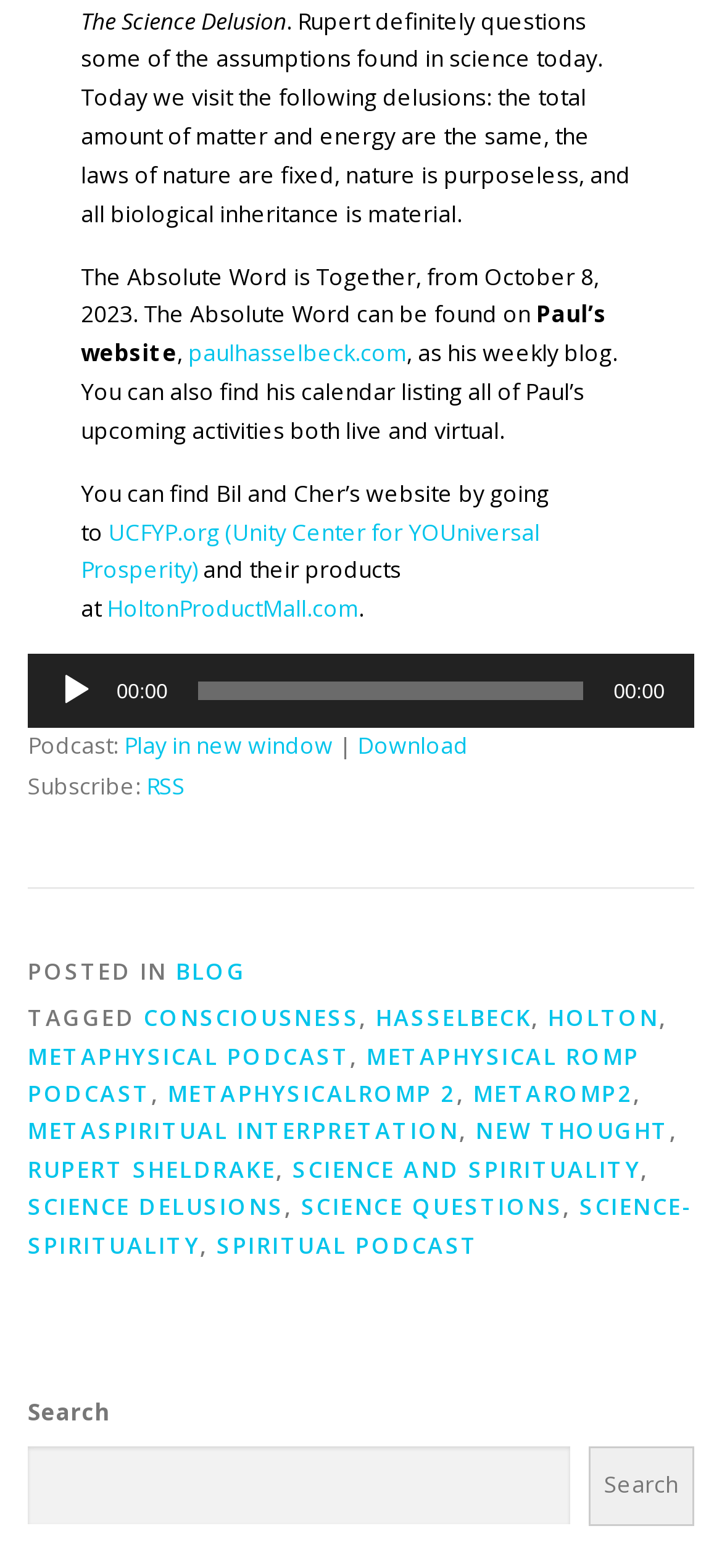Please locate the bounding box coordinates of the element that should be clicked to complete the given instruction: "Play the audio".

[0.079, 0.429, 0.131, 0.453]